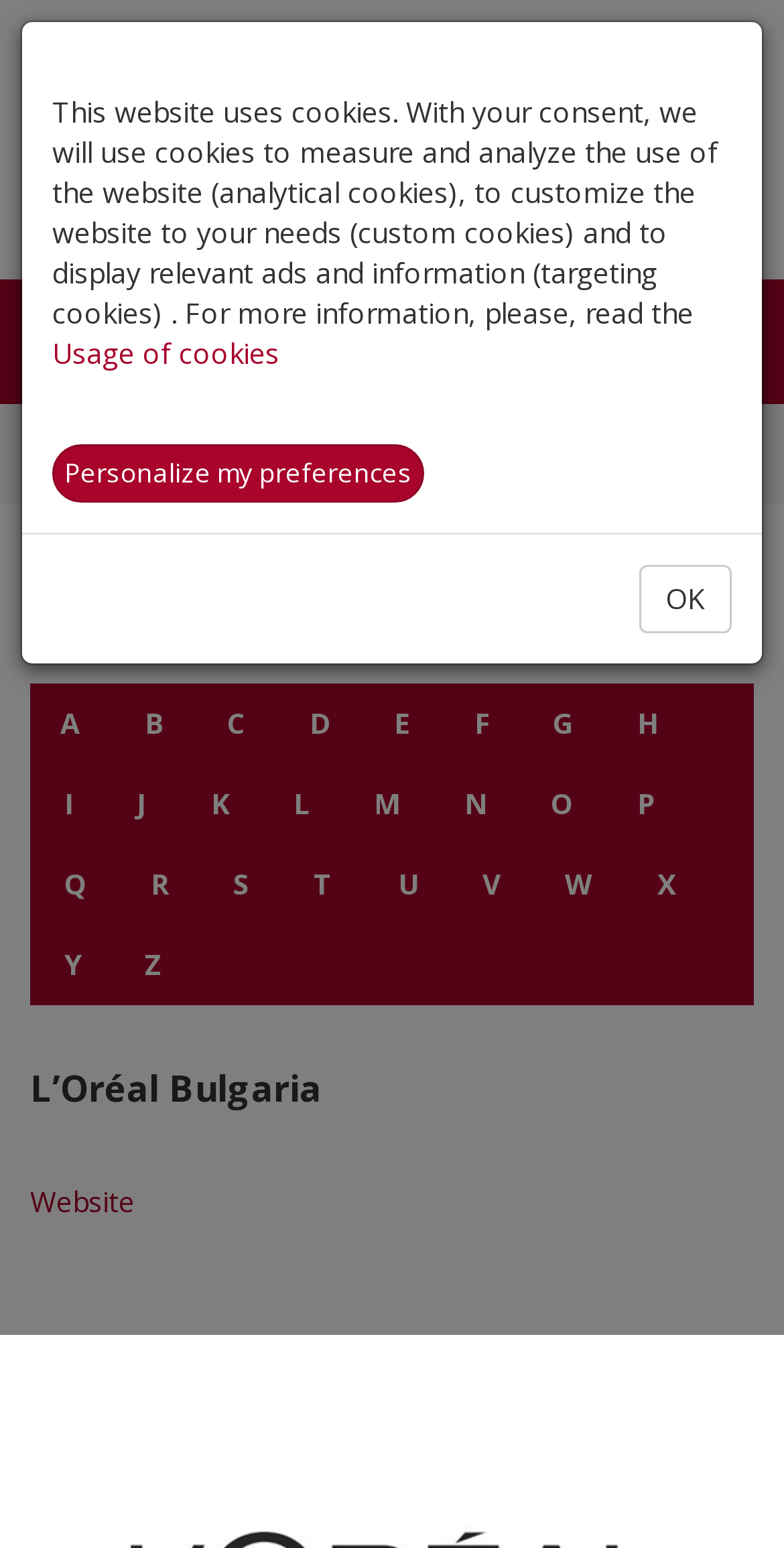Find the bounding box coordinates for the UI element whose description is: "Toggle navigation". The coordinates should be four float numbers between 0 and 1, in the format [left, top, right, bottom].

[0.846, 0.199, 0.959, 0.243]